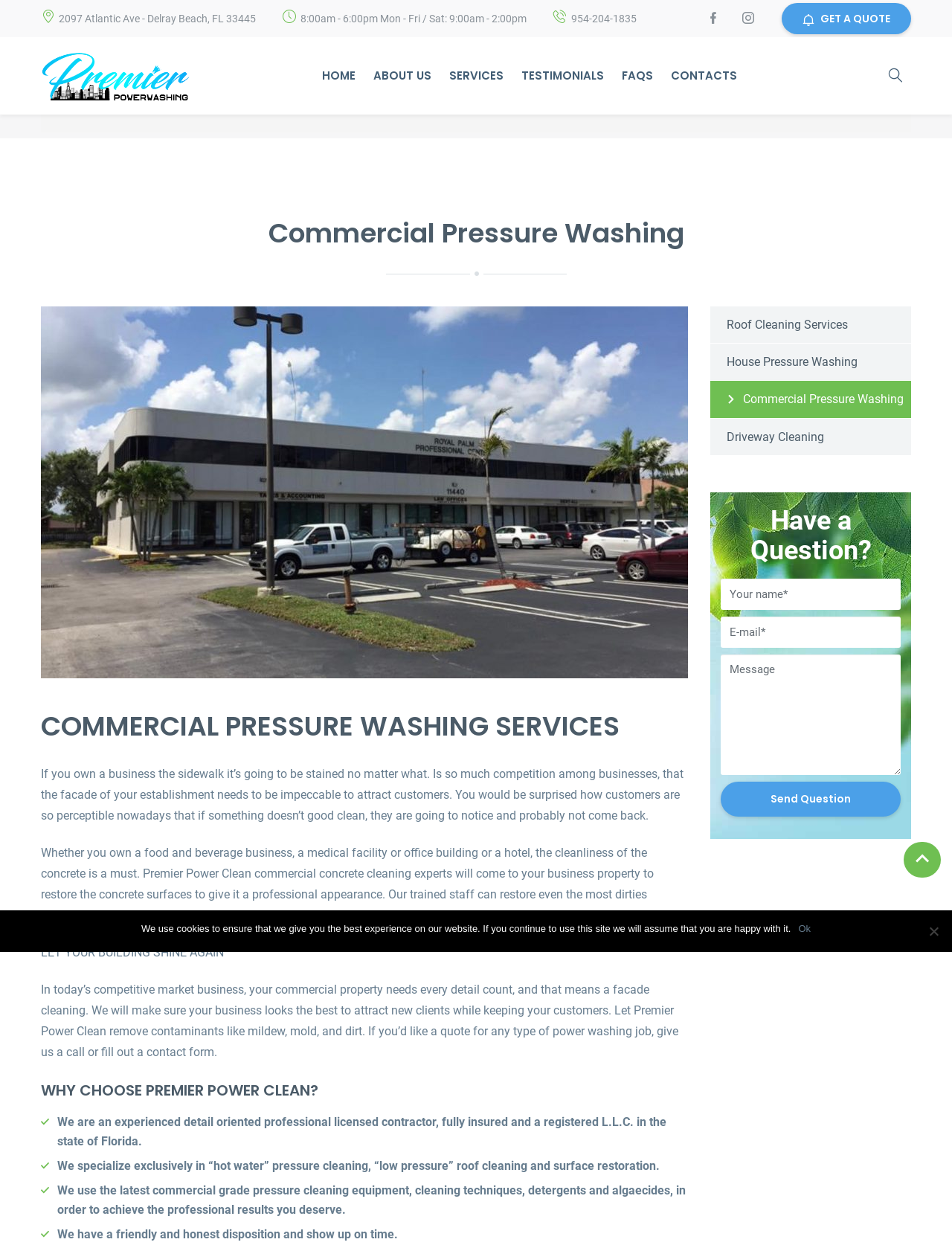What is the phone number of Premier Power Clean?
Please describe in detail the information shown in the image to answer the question.

I found the phone number by looking at the static text element at the top of the webpage, which contains the phone number '954-204-1835'.